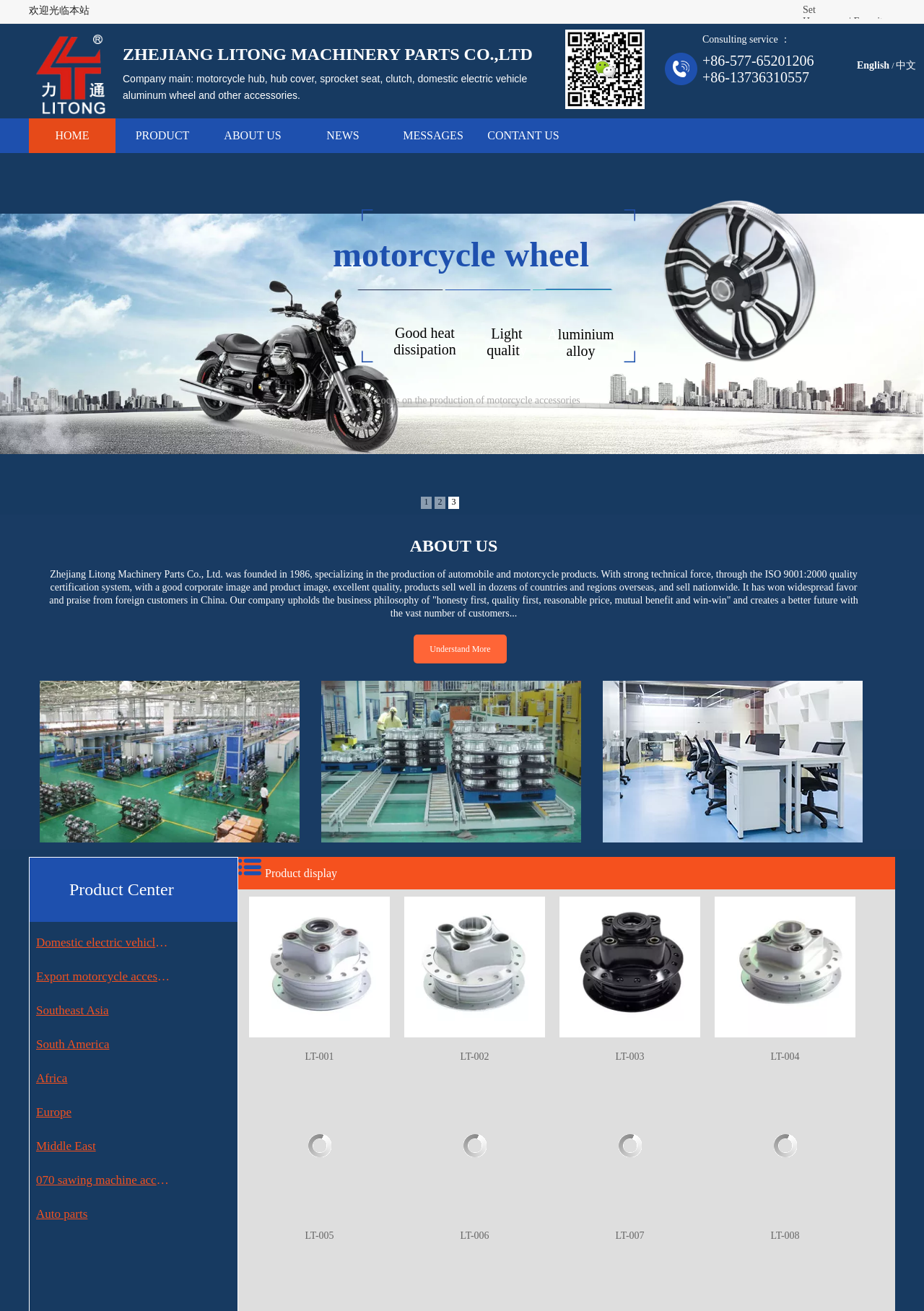Answer briefly with one word or phrase:
What regions does the company export to?

Southeast Asia, South America, Africa, Europe, Middle East